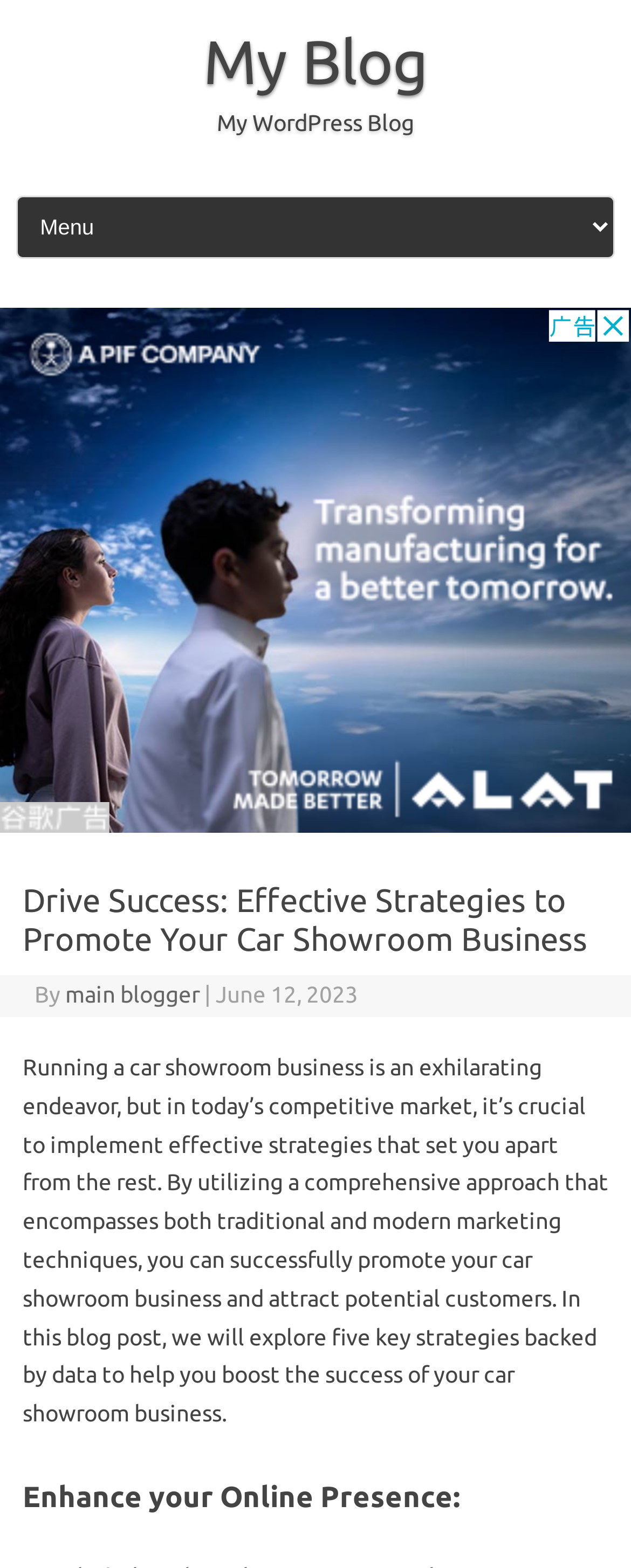What is the main topic of this blog post?
Based on the image, answer the question with as much detail as possible.

Based on the content of the webpage, specifically the heading and the introductory paragraph, it is clear that the main topic of this blog post is about promoting a car showroom business.